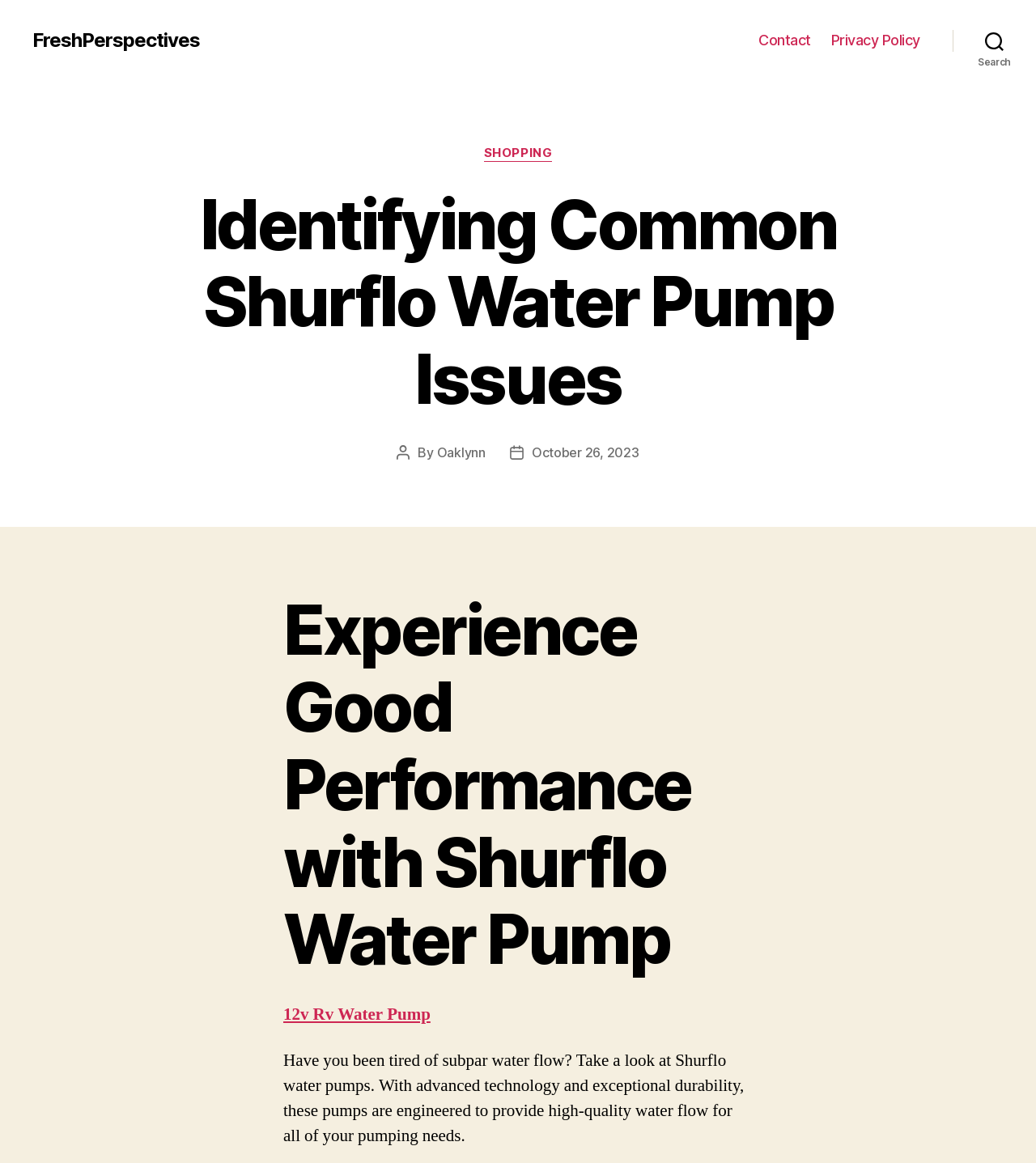Can you determine the main header of this webpage?

Identifying Common Shurflo Water Pump Issues